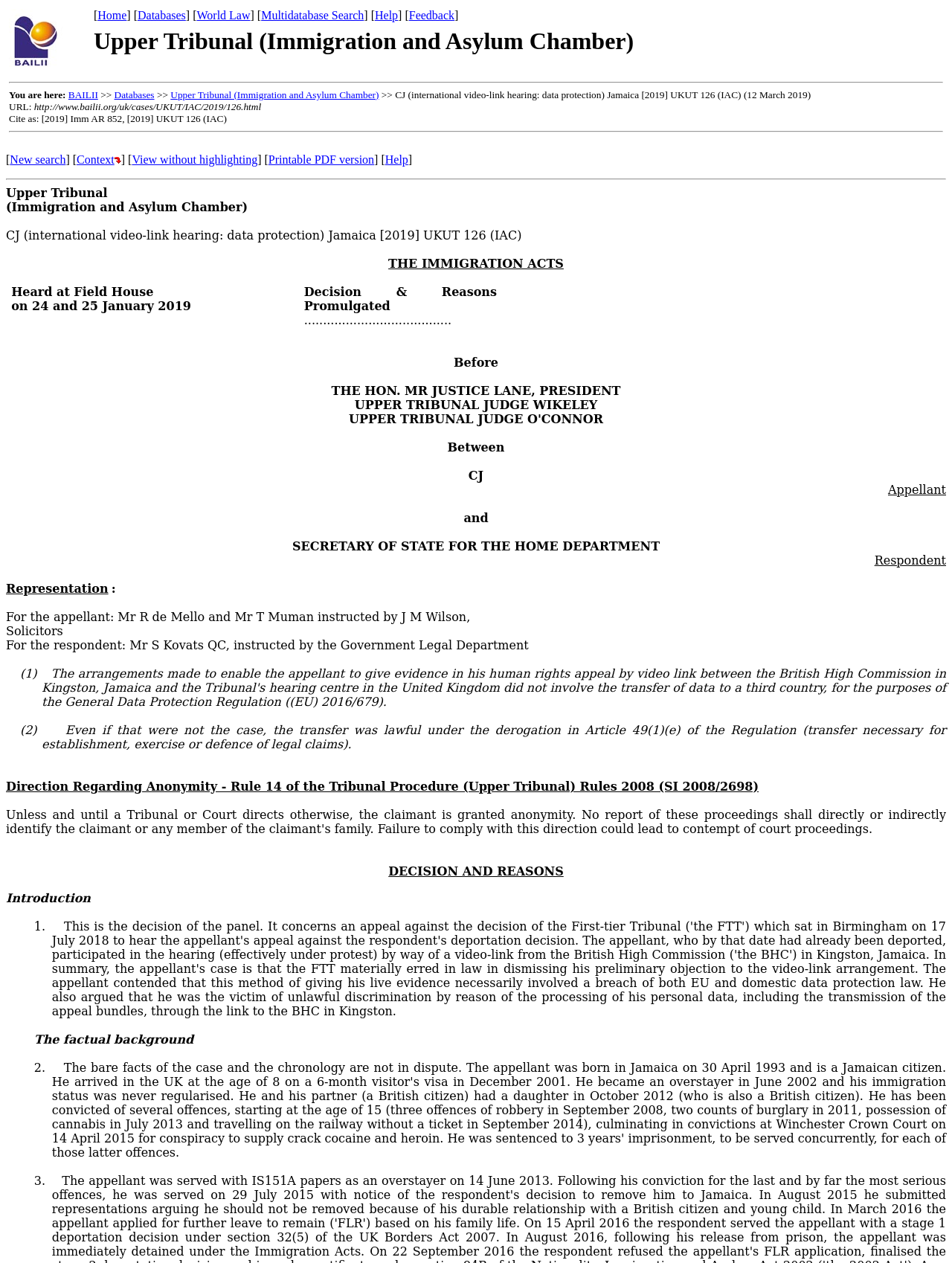Provide an in-depth caption for the contents of the webpage.

This webpage appears to be a legal document or a court judgment from the Upper Tribunal (Immigration and Asylum Chamber) in the UK. At the top of the page, there is a logo and a navigation menu with links to "Home", "Databases", "World Law", "Multidatabase Search", and "Help". Below the navigation menu, there is a heading that indicates the court's name and the title of the case, "CJ (international video-link hearing: data protection) Jamaica [2019] UKUT 126 (IAC) (12 March 2019)".

The main content of the page is divided into sections, with headings and paragraphs of text. The first section appears to be a summary of the case, with links to related databases and a URL to the full text of the judgment. There are also links to "New search", "Context", "View without highlighting", and "Printable PDF version" above the main content.

The main content is organized into sections with headings such as "Upper Tribunal", "Heard at Field House on 24 and 25 January 2019", "Decision & Reasons Promulgated", "Before", "Between", "Representation", and "DECISION AND REASONS". The text is dense and appears to be a formal legal document, with references to laws and regulations.

There are no images on the page except for a small logo at the top and a few icons next to some of the links. The layout is simple and easy to read, with clear headings and paragraphs of text.